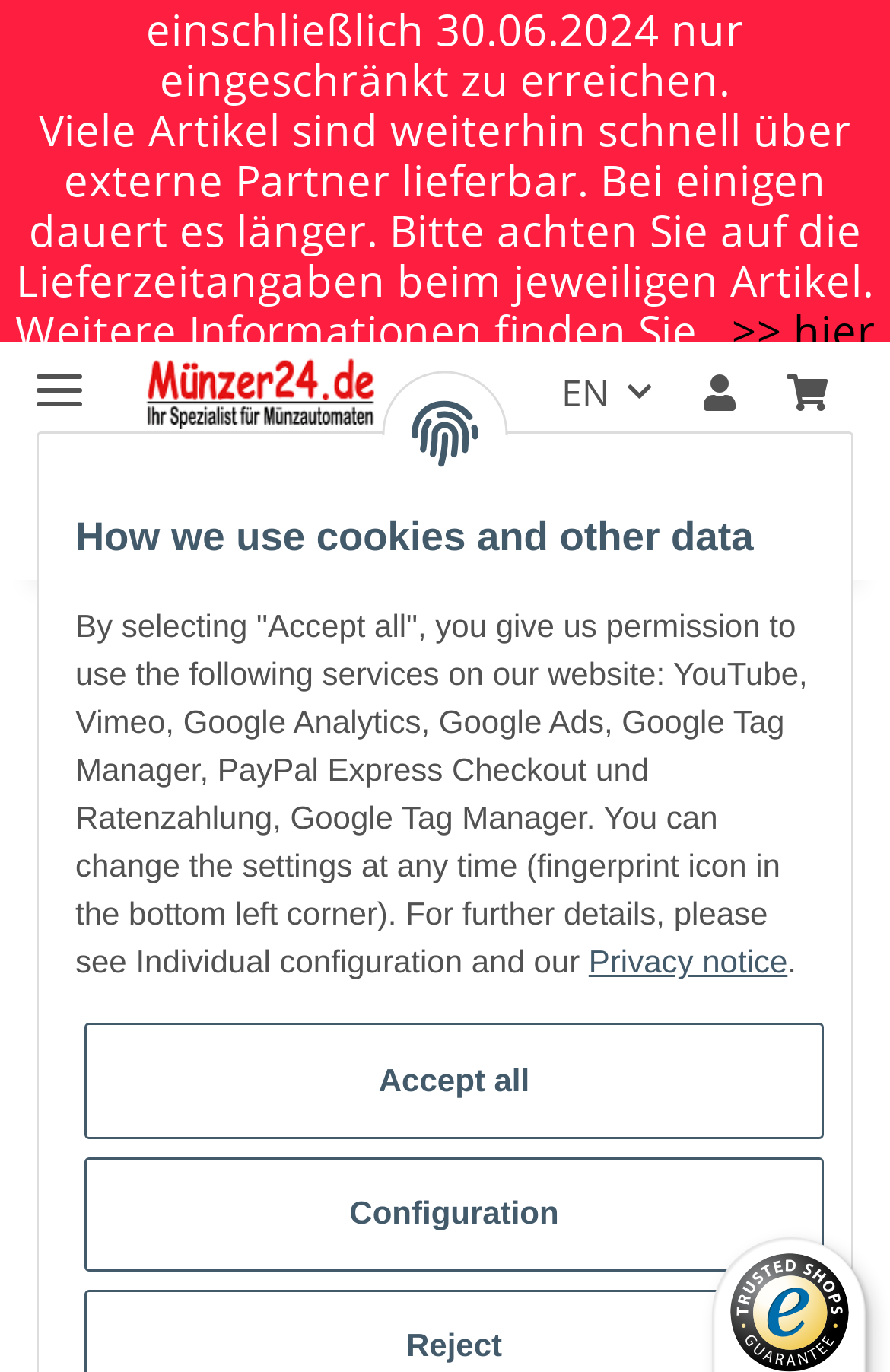Find the bounding box coordinates of the clickable region needed to perform the following instruction: "Go to Münzer24.de homepage". The coordinates should be provided as four float numbers between 0 and 1, i.e., [left, top, right, bottom].

[0.133, 0.25, 0.429, 0.324]